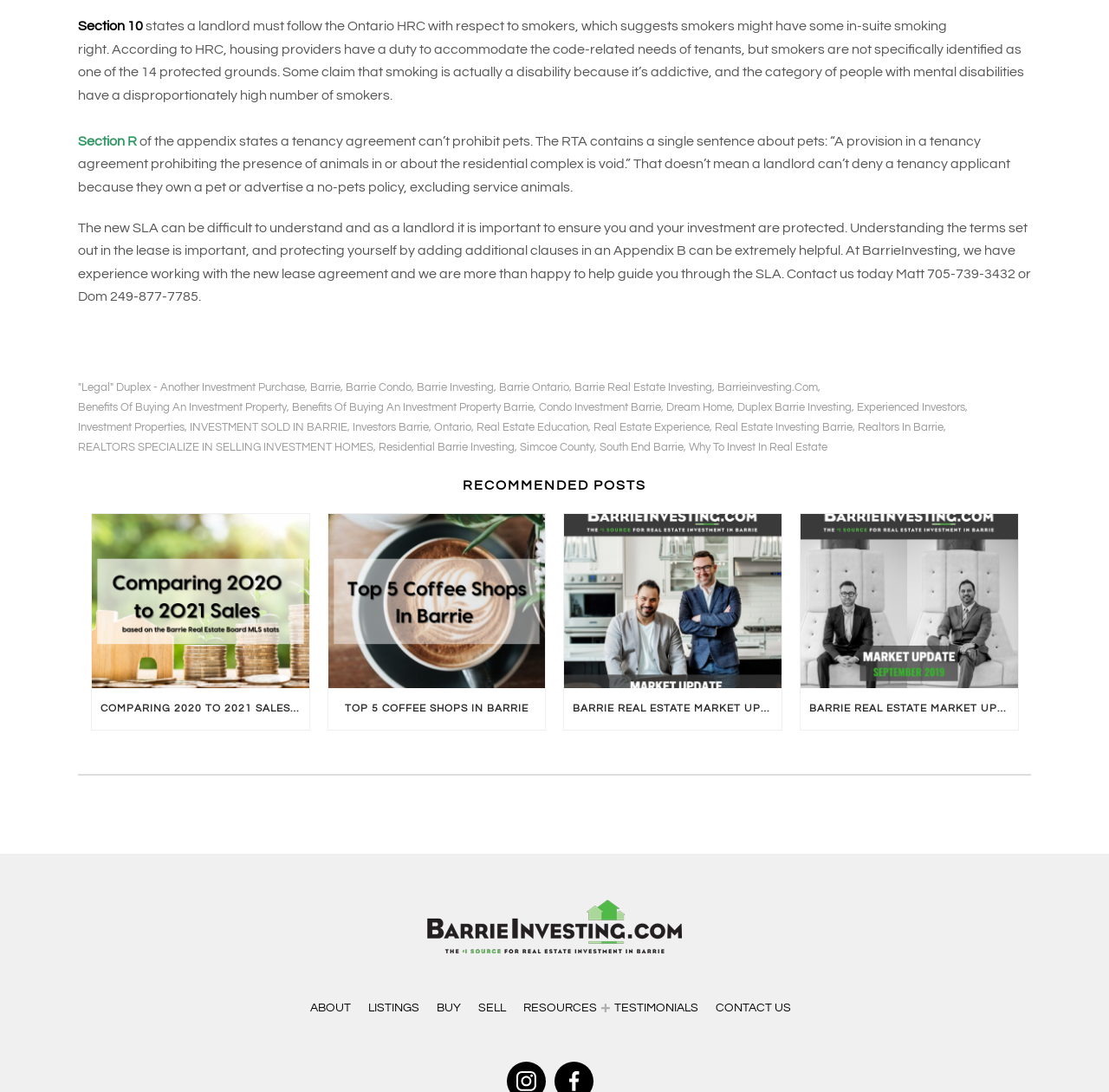Find the bounding box coordinates for the HTML element specified by: "INVESTMENT SOLD IN BARRIE".

[0.171, 0.387, 0.313, 0.397]